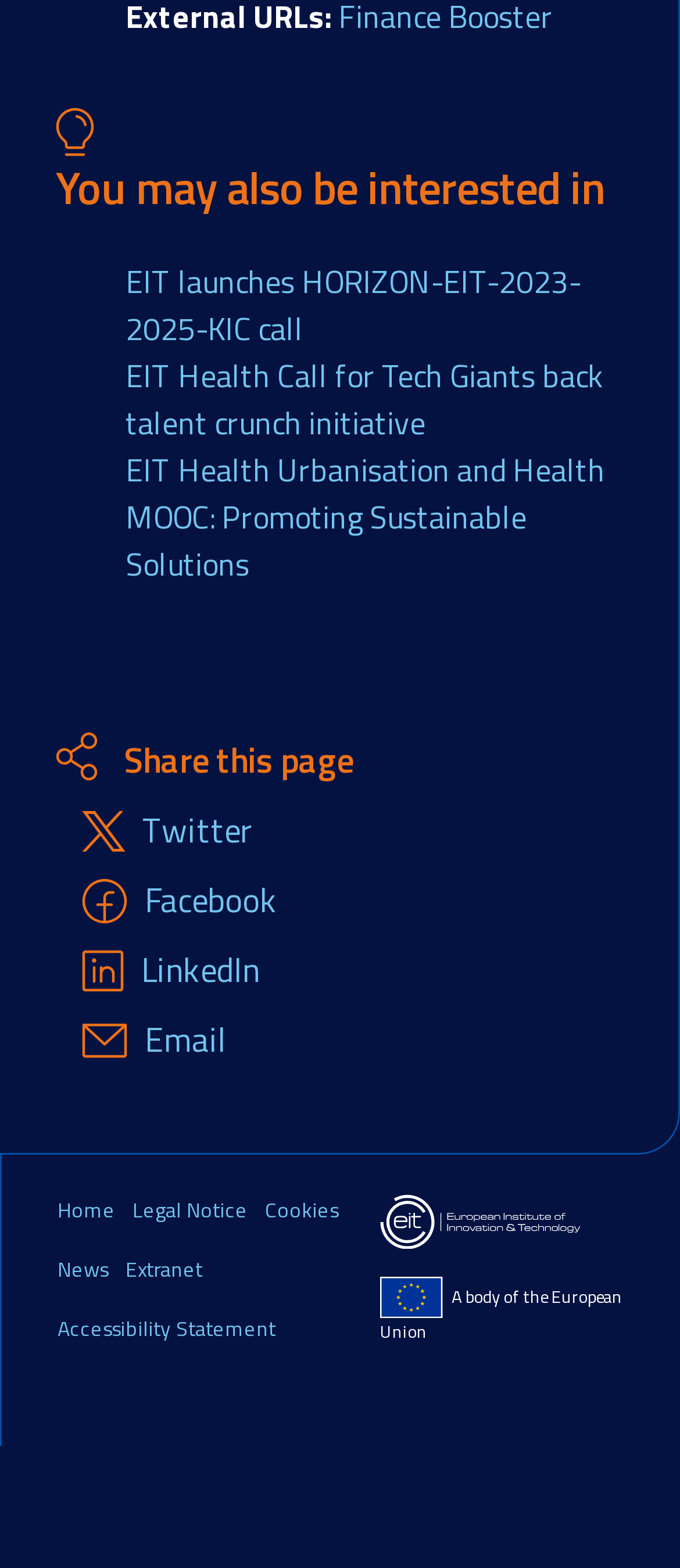Locate the bounding box coordinates of the clickable area needed to fulfill the instruction: "Click on the 'News' link".

[0.085, 0.791, 0.159, 0.829]